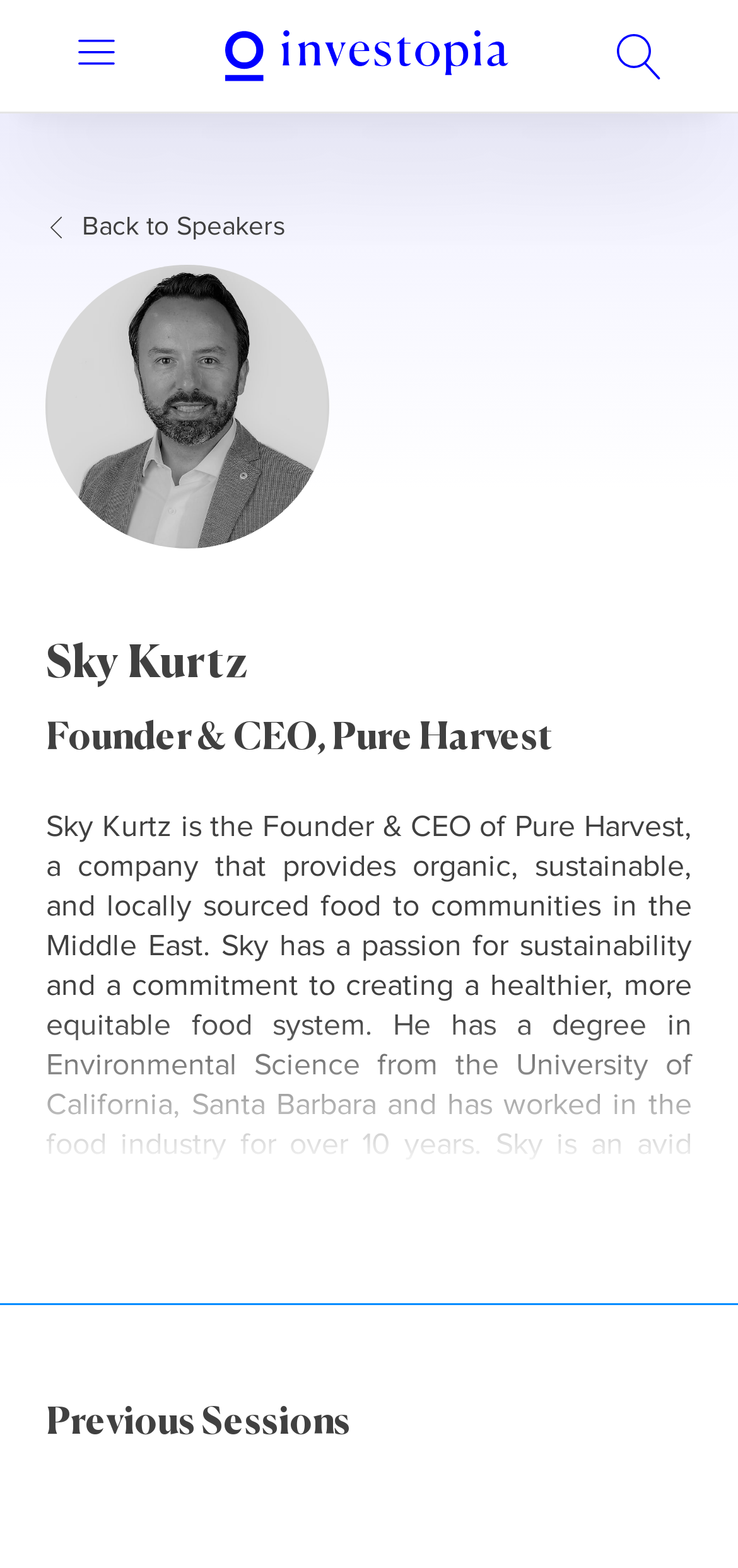Detail the webpage's structure and highlights in your description.

The webpage is about Sky Kurtz, the Founder and CEO of Pure Harvest, a company focused on sustainability and creating a healthier food system. At the top left of the page, there is a menu icon represented by a group of SVG elements. Next to it, there is a link to the Investopia Logo White, which is an image. On the top right, there is a search button with a magnifier icon.

Below the top section, there is a link to go "Back to Speakers" with a chevron-left icon. The main content of the page is dedicated to Sky Kurtz, with a heading displaying his name and another heading showing his title as Founder & CEO of Pure Harvest. 

A paragraph of text provides more information about Sky Kurtz, describing his passion for sustainability, his educational background in Environmental Science, and his experience in the food industry. The text also mentions his travels and commitment to creating a positive impact on the environment and communities.

At the bottom of the page, there is a heading titled "Previous Sessions". Overall, the page has a simple layout with a focus on presenting information about Sky Kurtz and his work.